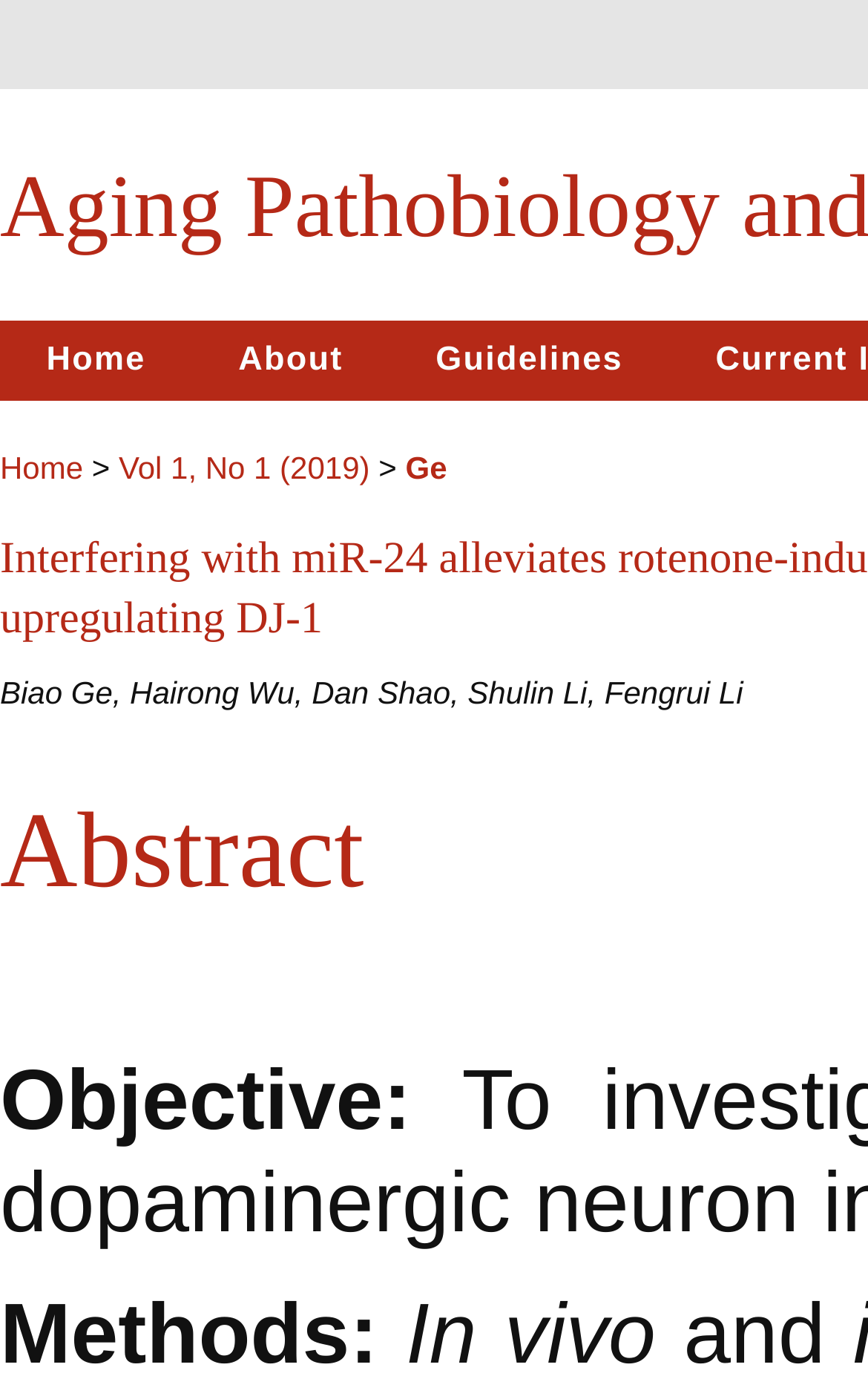Refer to the screenshot and give an in-depth answer to this question: How many authors are listed?

I counted the number of authors listed in the text 'Biao Ge, Hairong Wu, Dan Shao, Shulin Li, Fengrui Li' which appears on the webpage.